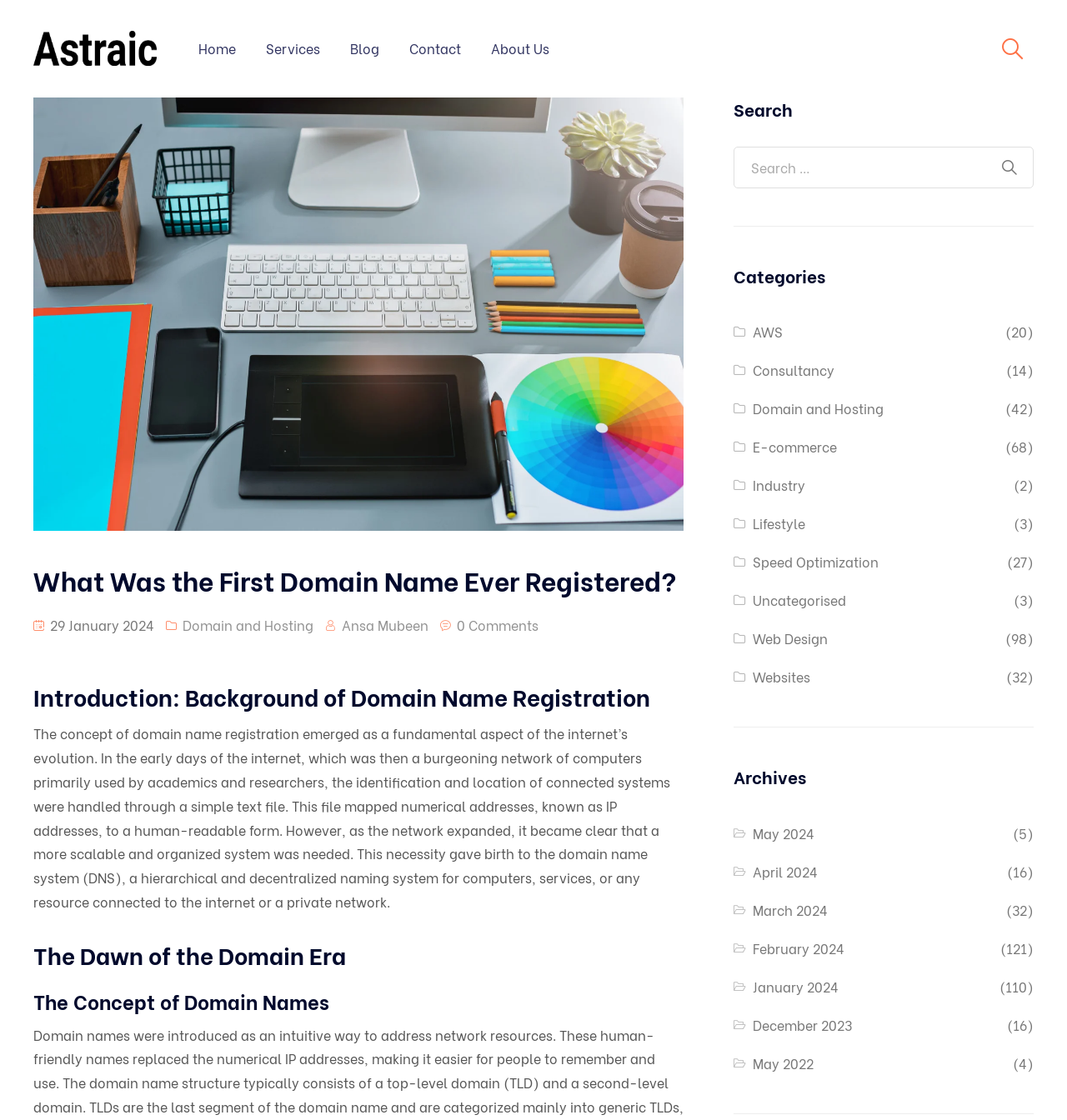Generate the title text from the webpage.

What Was the First Domain Name Ever Registered?